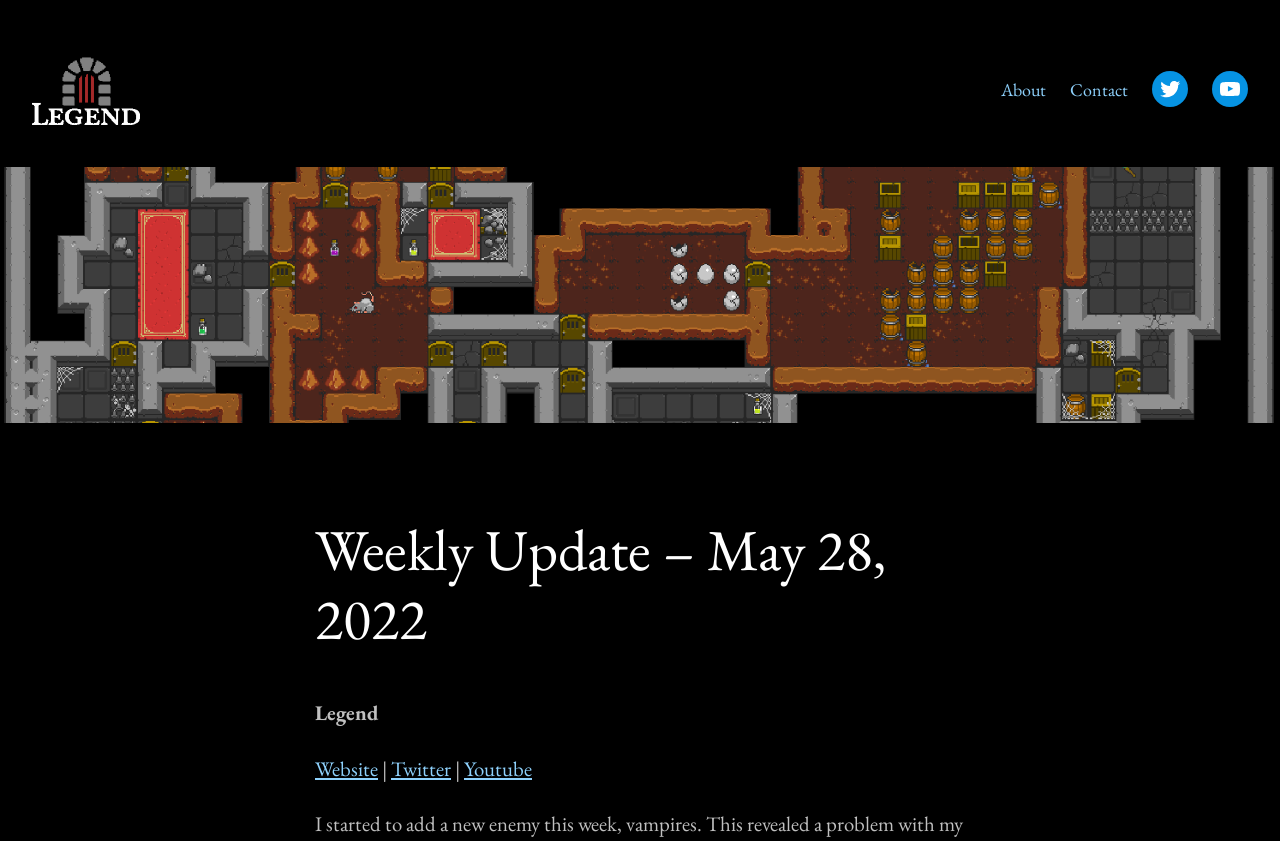Predict the bounding box coordinates of the area that should be clicked to accomplish the following instruction: "View the figure". The bounding box coordinates should consist of four float numbers between 0 and 1, i.e., [left, top, right, bottom].

[0.025, 0.052, 0.109, 0.16]